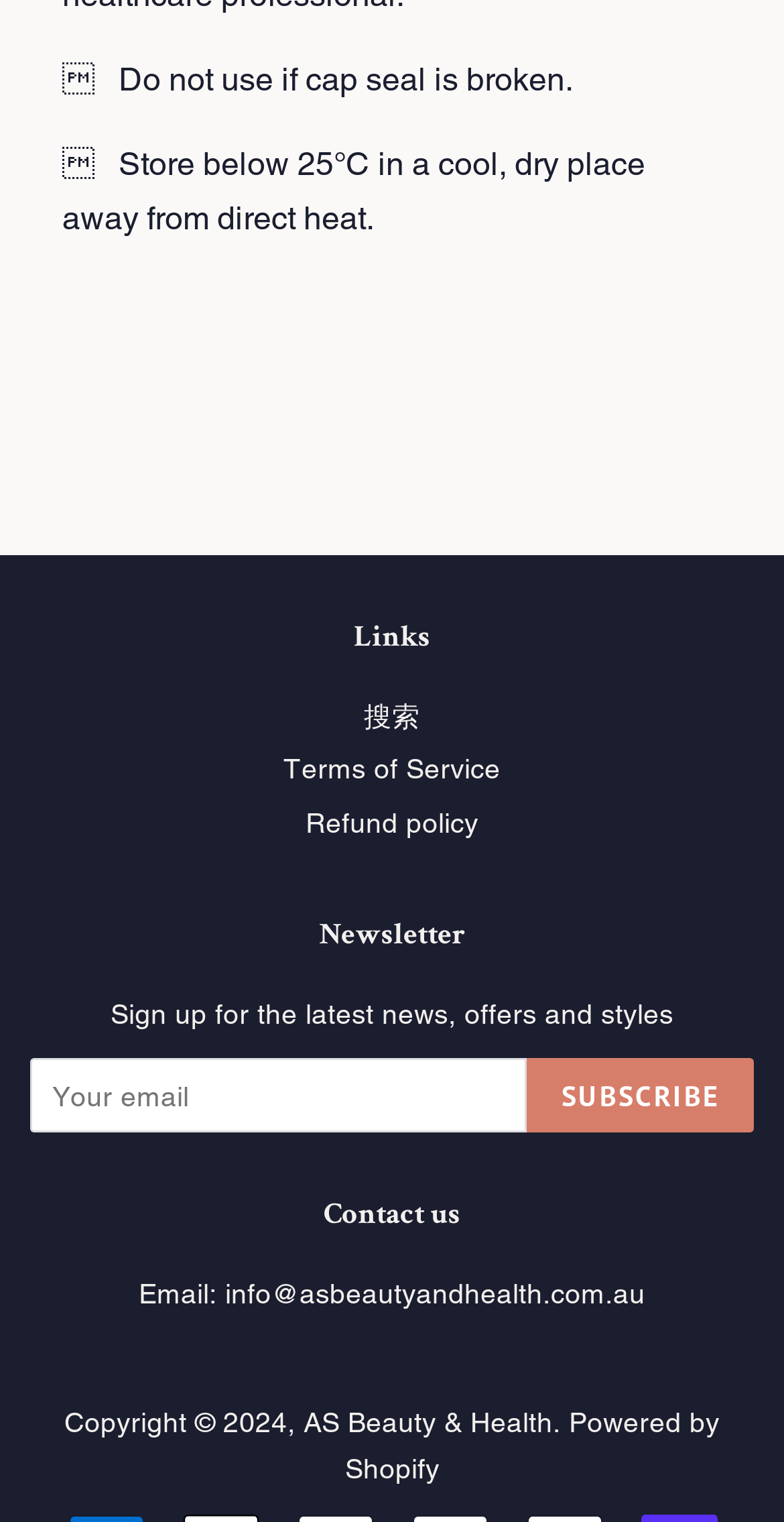What is the orientation of the first separator?
With the help of the image, please provide a detailed response to the question.

The first separator has an orientation of 'horizontal', which means it is a horizontal line separating different sections of the webpage.